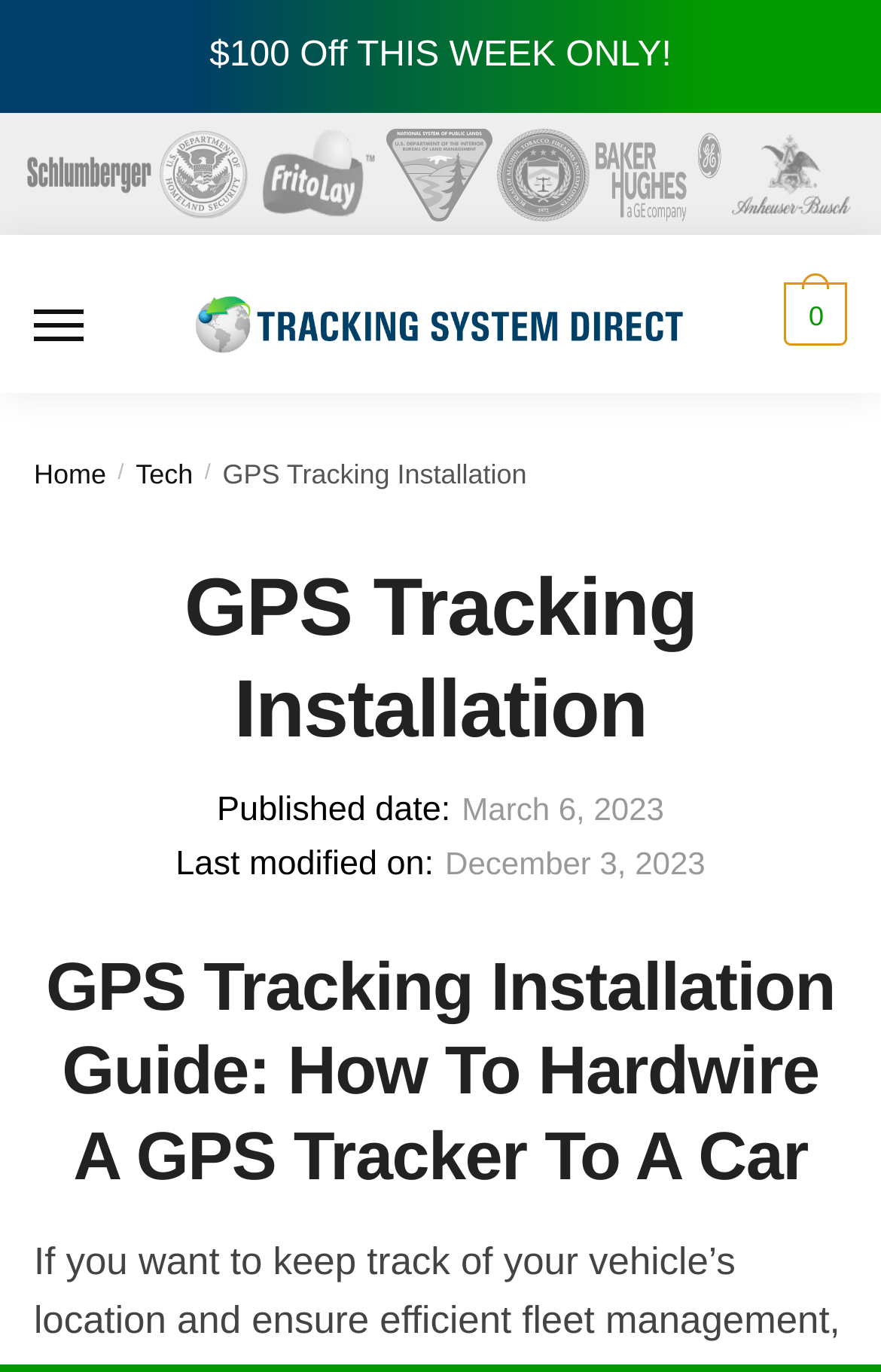Given the description of a UI element: "Tech", identify the bounding box coordinates of the matching element in the webpage screenshot.

[0.154, 0.334, 0.219, 0.357]